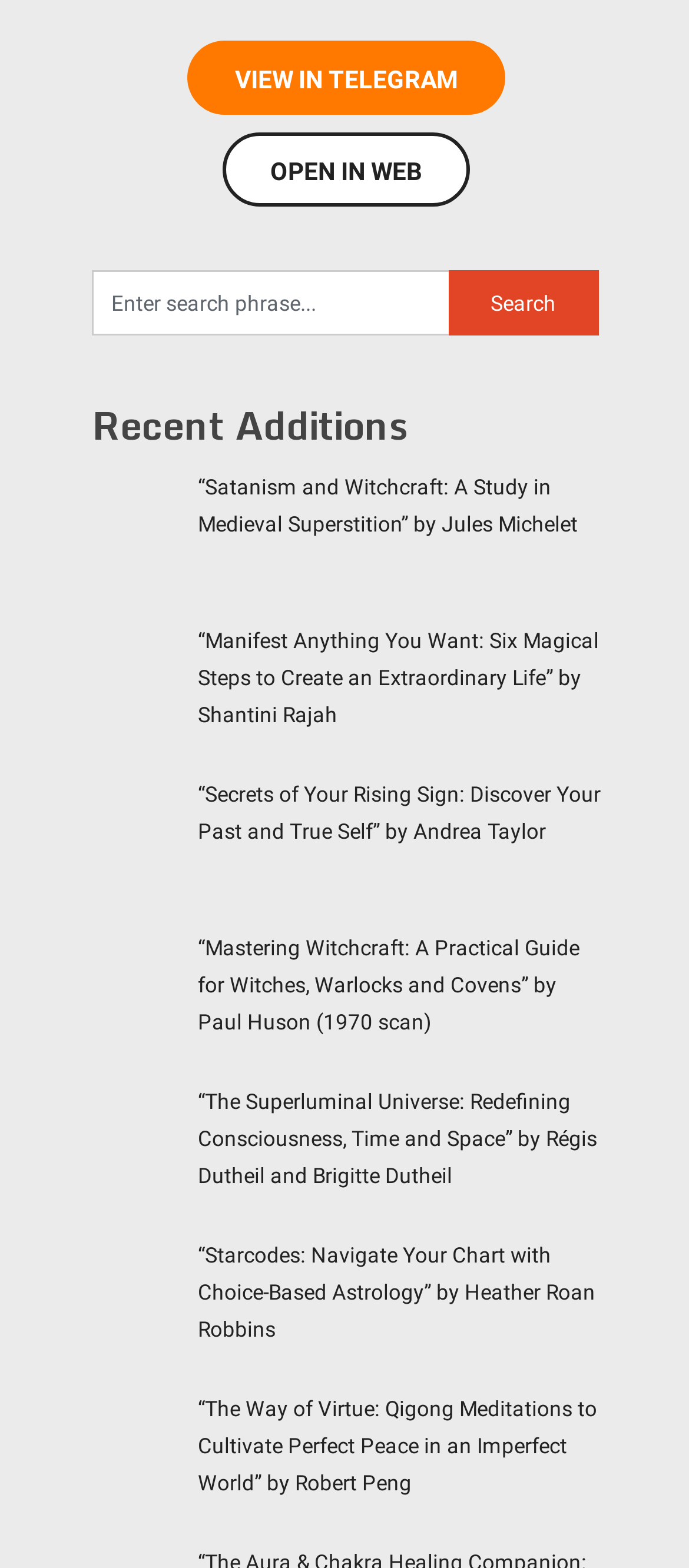Analyze the image and deliver a detailed answer to the question: What is the purpose of the textbox?

The textbox is located below the image and has a static text 'Enter search phrase...' next to it, indicating that it is used to input a search query.